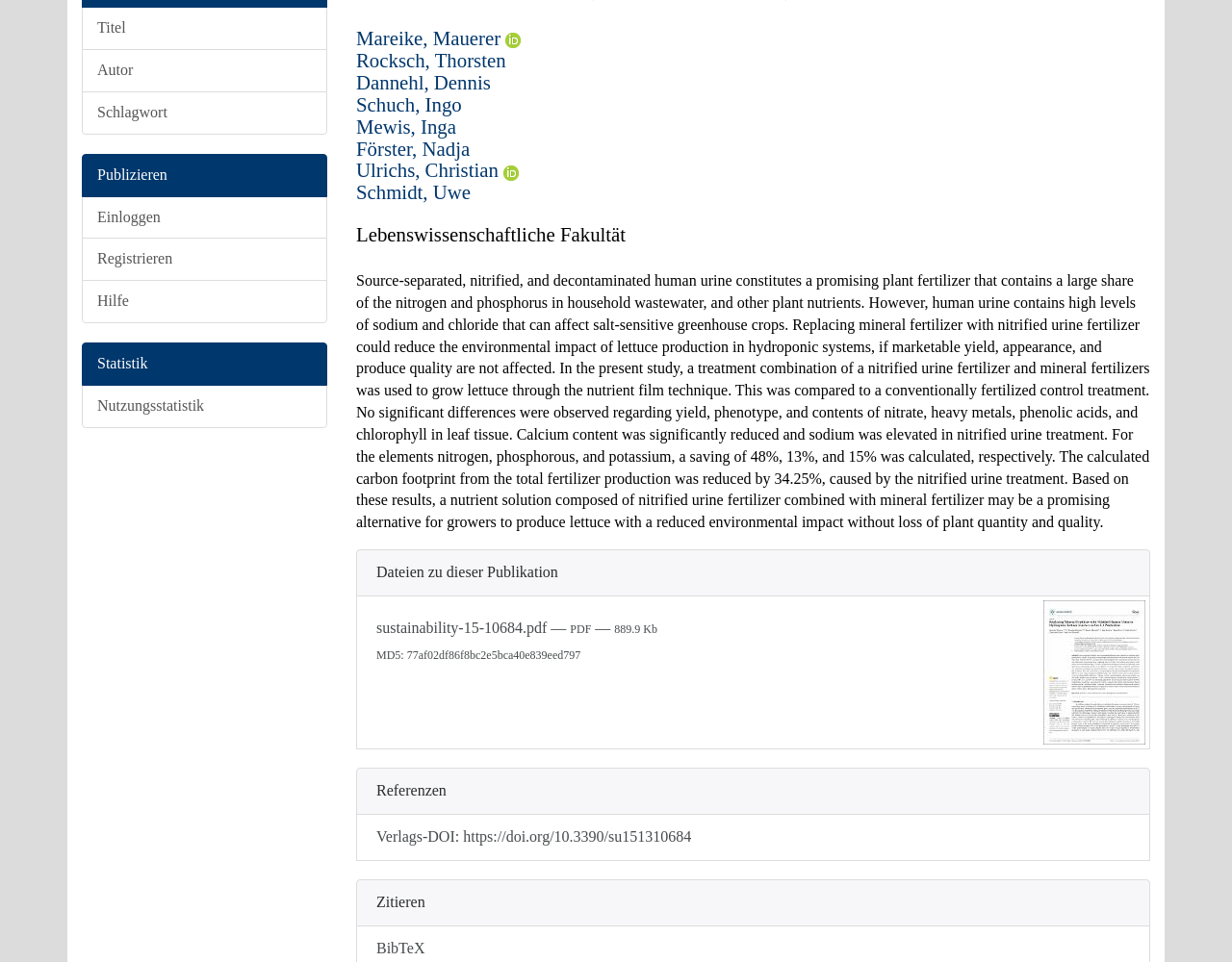Bounding box coordinates are to be given in the format (top-left x, top-left y, bottom-right x, bottom-right y). All values must be floating point numbers between 0 and 1. Provide the bounding box coordinate for the UI element described as: parent_node: Ulrichs, Christian

[0.405, 0.165, 0.421, 0.188]